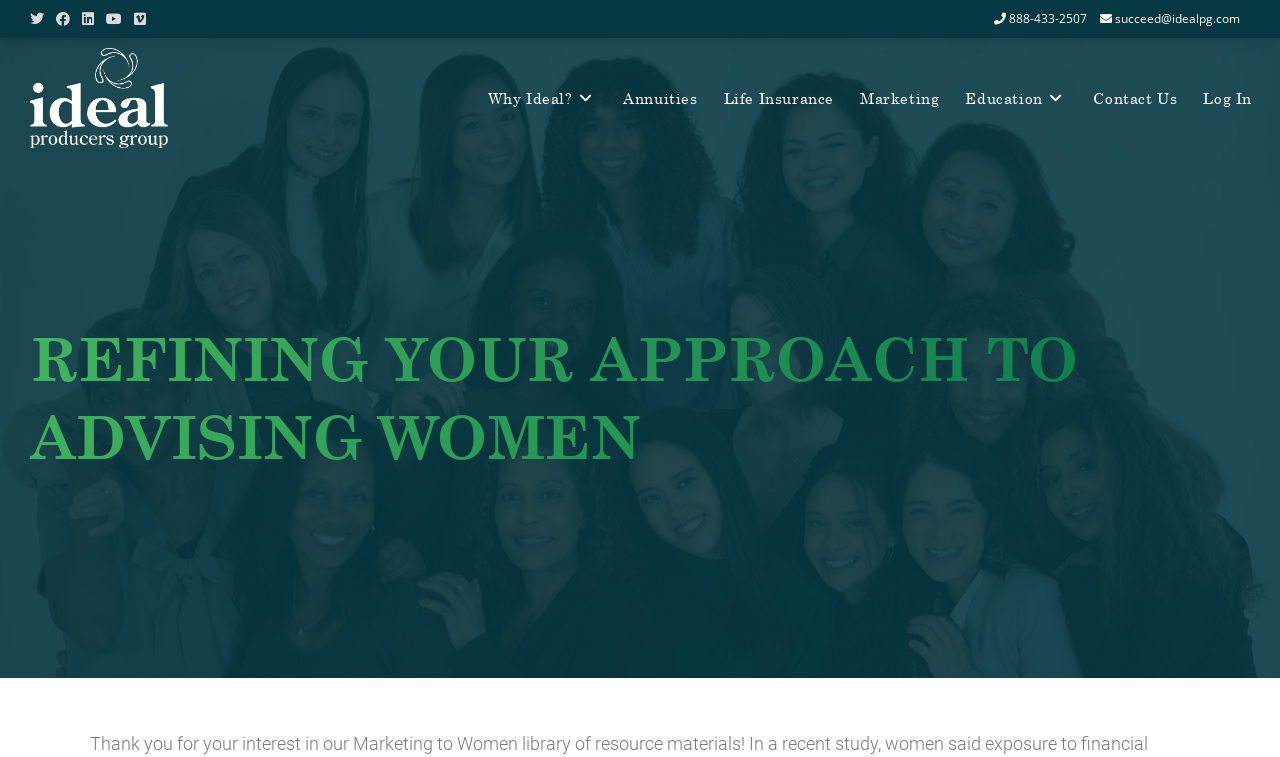Locate the bounding box coordinates of the UI element described by: "MORE INFO". The bounding box coordinates should consist of four float numbers between 0 and 1, i.e., [left, top, right, bottom].

None